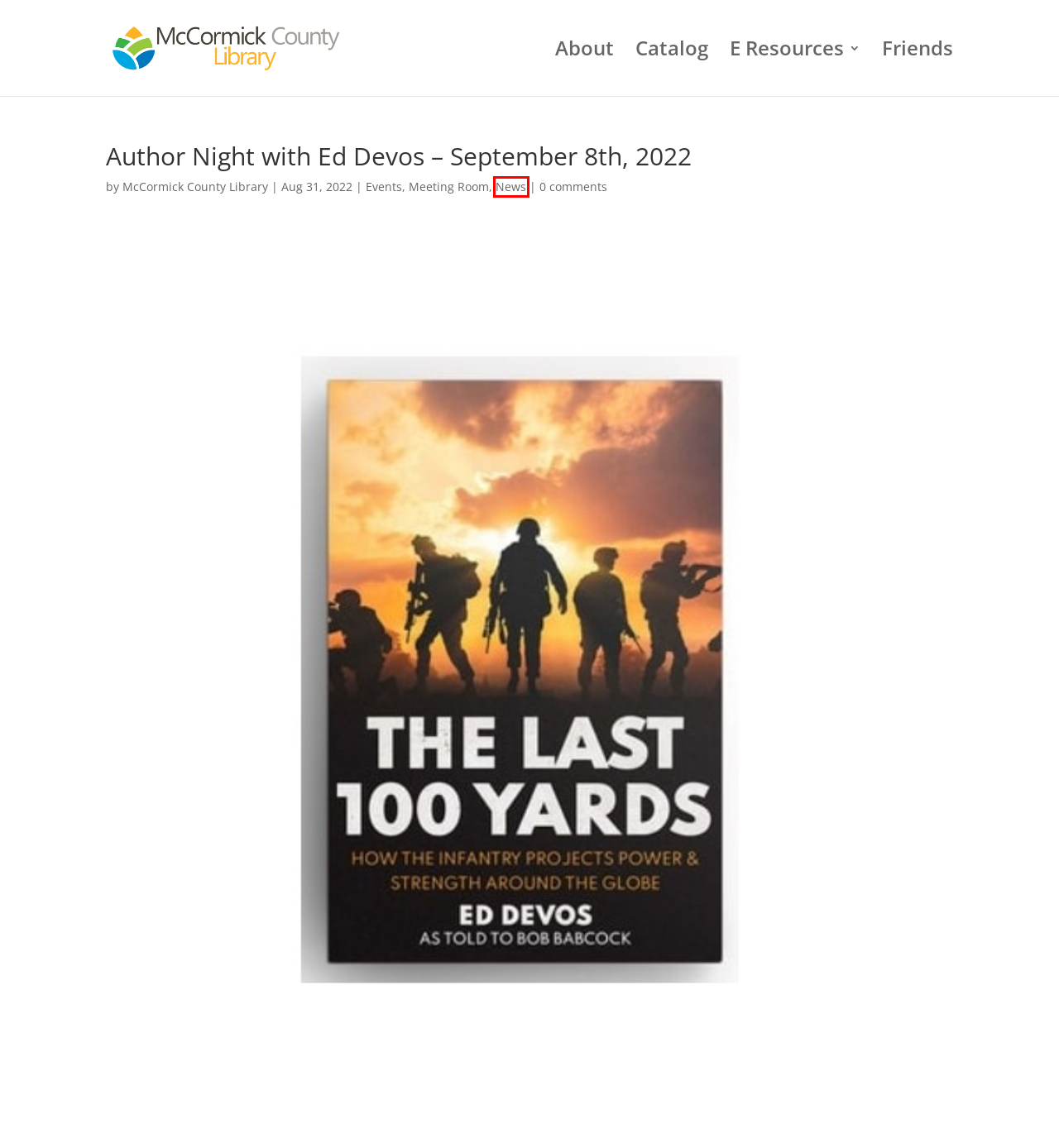Look at the screenshot of a webpage, where a red bounding box highlights an element. Select the best description that matches the new webpage after clicking the highlighted element. Here are the candidates:
A. About | McCormick County Library
B. E Resources | McCormick County Library
C. Catalog | McCormick County Library
D. Events | McCormick County Library
E. McCormick County Library | McCormick County Library
F. Meeting Room | McCormick County Library
G. News | McCormick County Library
H. Friends of the Library | McCormick County Library

G